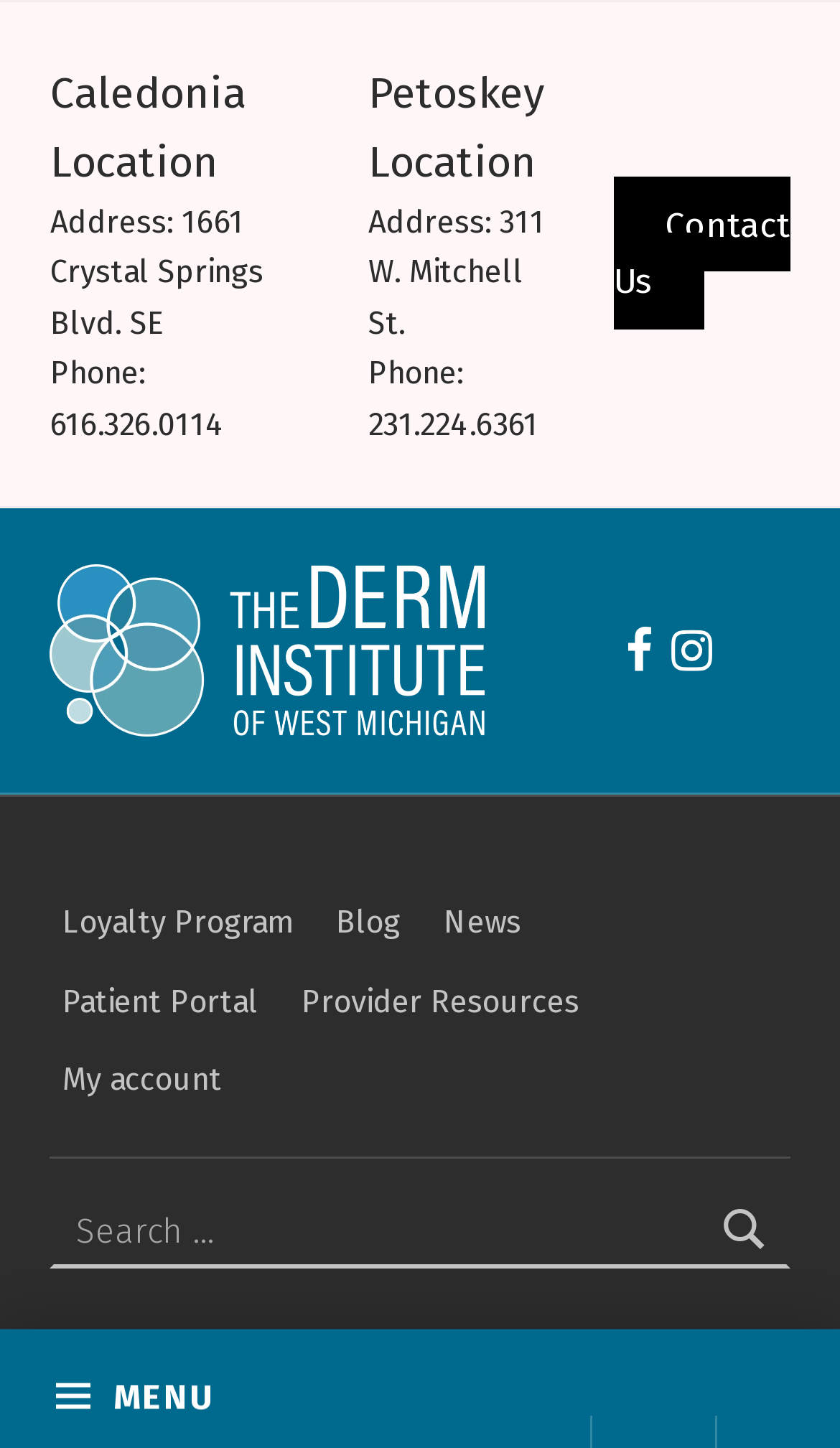Locate the bounding box coordinates of the item that should be clicked to fulfill the instruction: "Read the blog".

[0.386, 0.612, 0.491, 0.666]